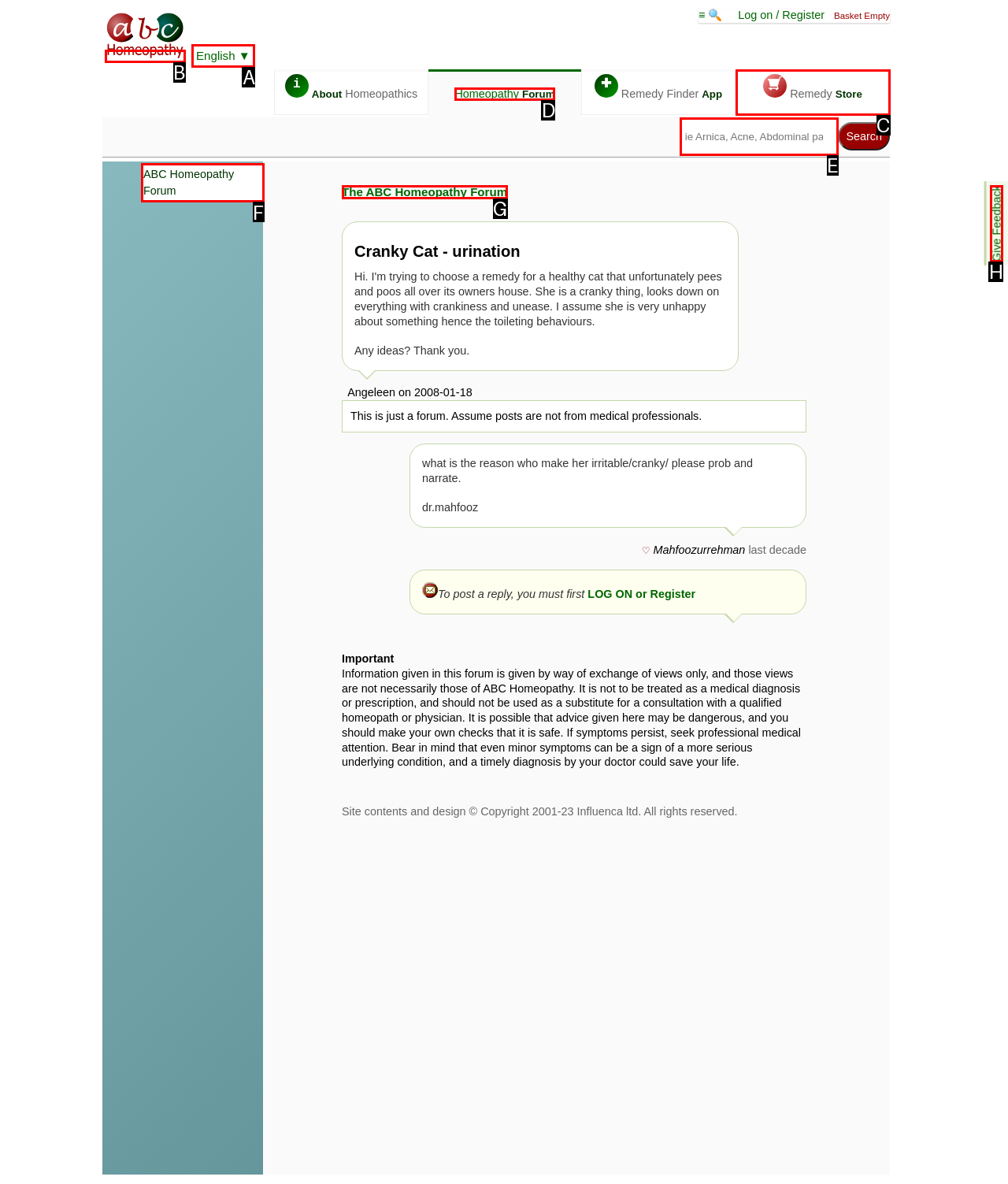Please determine which option aligns with the description: Homeopathy Forum. Respond with the option’s letter directly from the available choices.

D